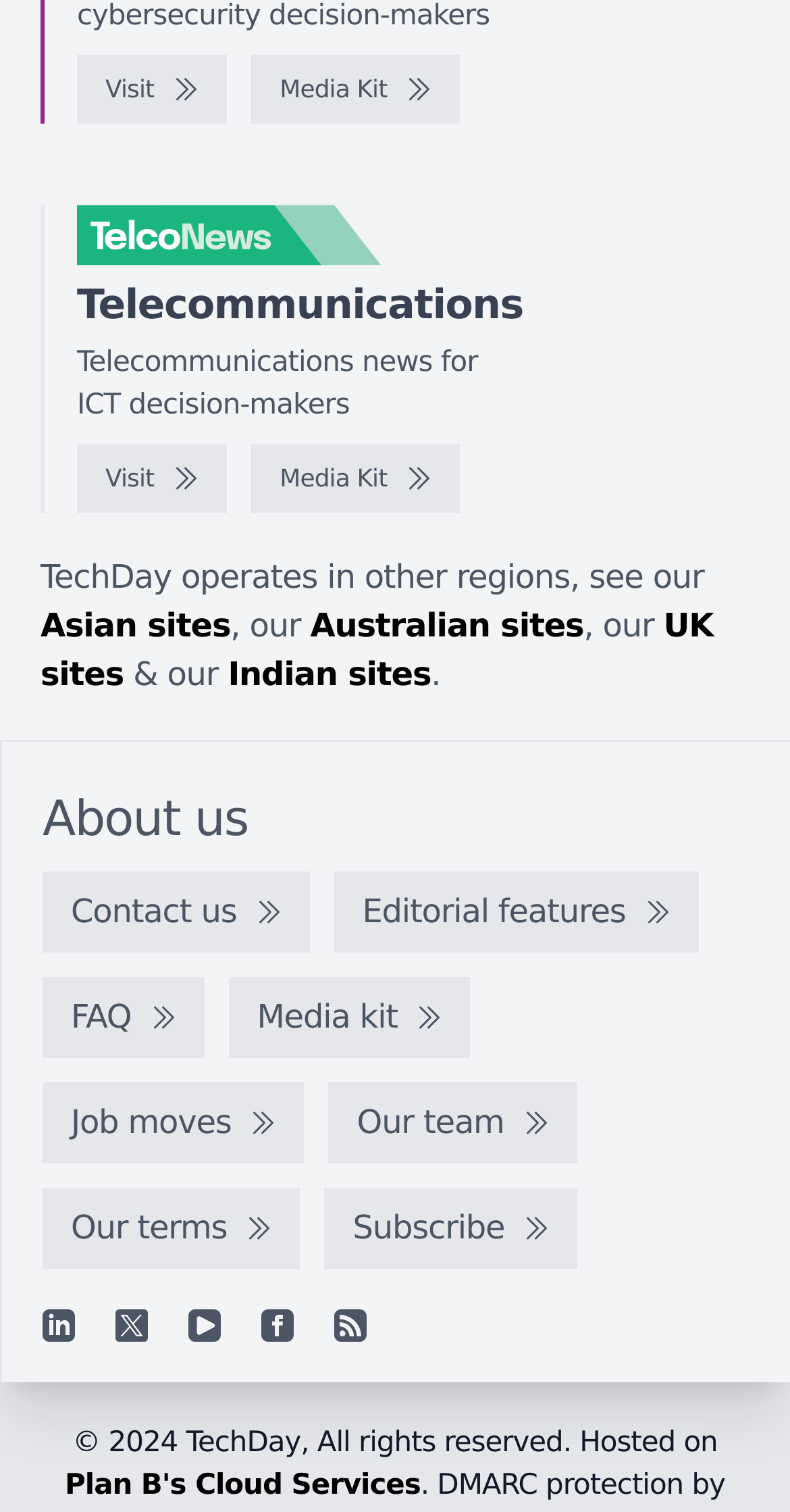Locate the bounding box coordinates of the element that should be clicked to fulfill the instruction: "Go to Home page".

None